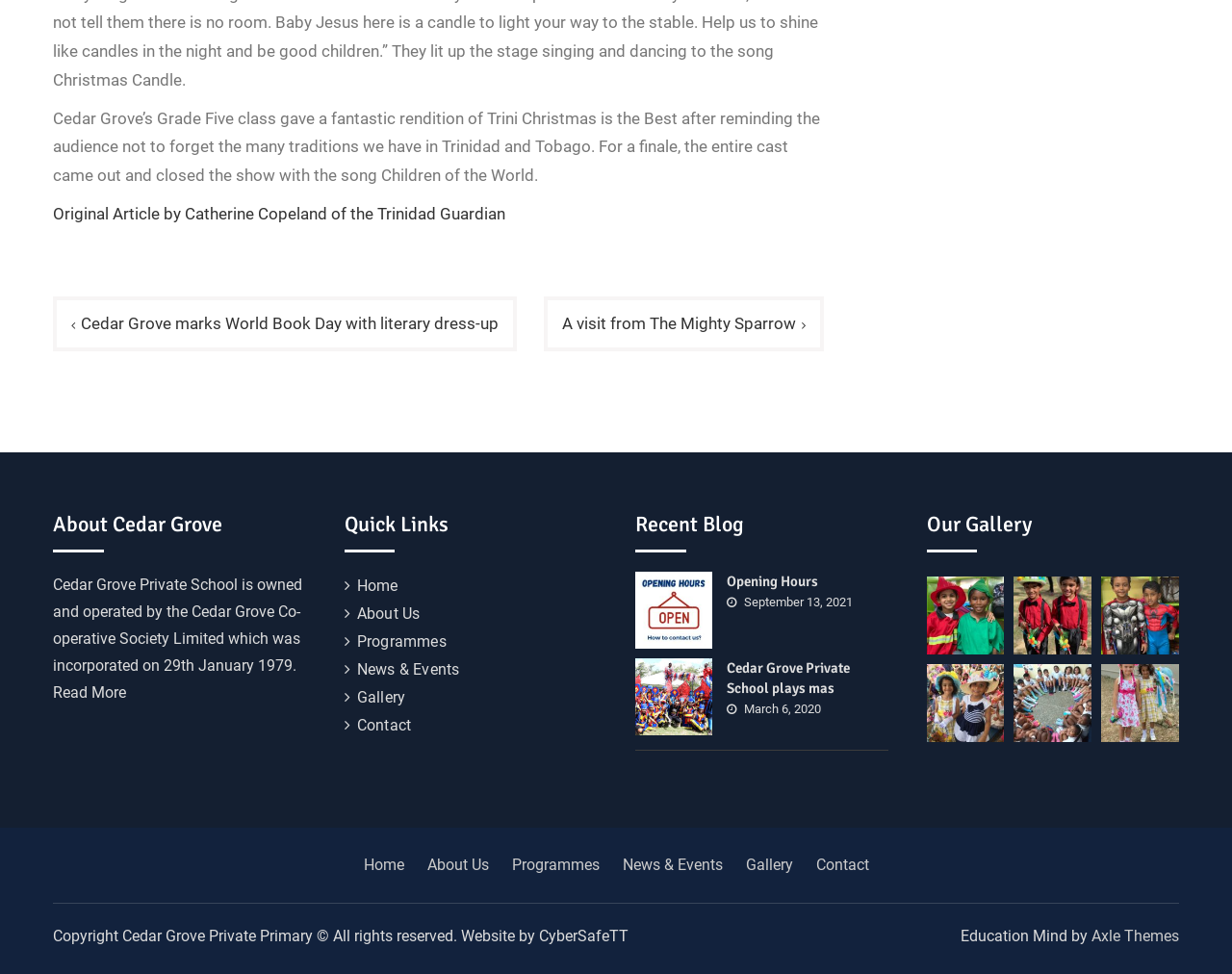Refer to the image and provide a thorough answer to this question:
What is the date of the article 'Cedar Grove Private School plays mas'?

I found the date of the article 'Cedar Grove Private School plays mas' by looking at the 'Recent Blog' section, which mentions the date 'March 6, 2020' next to the article title.